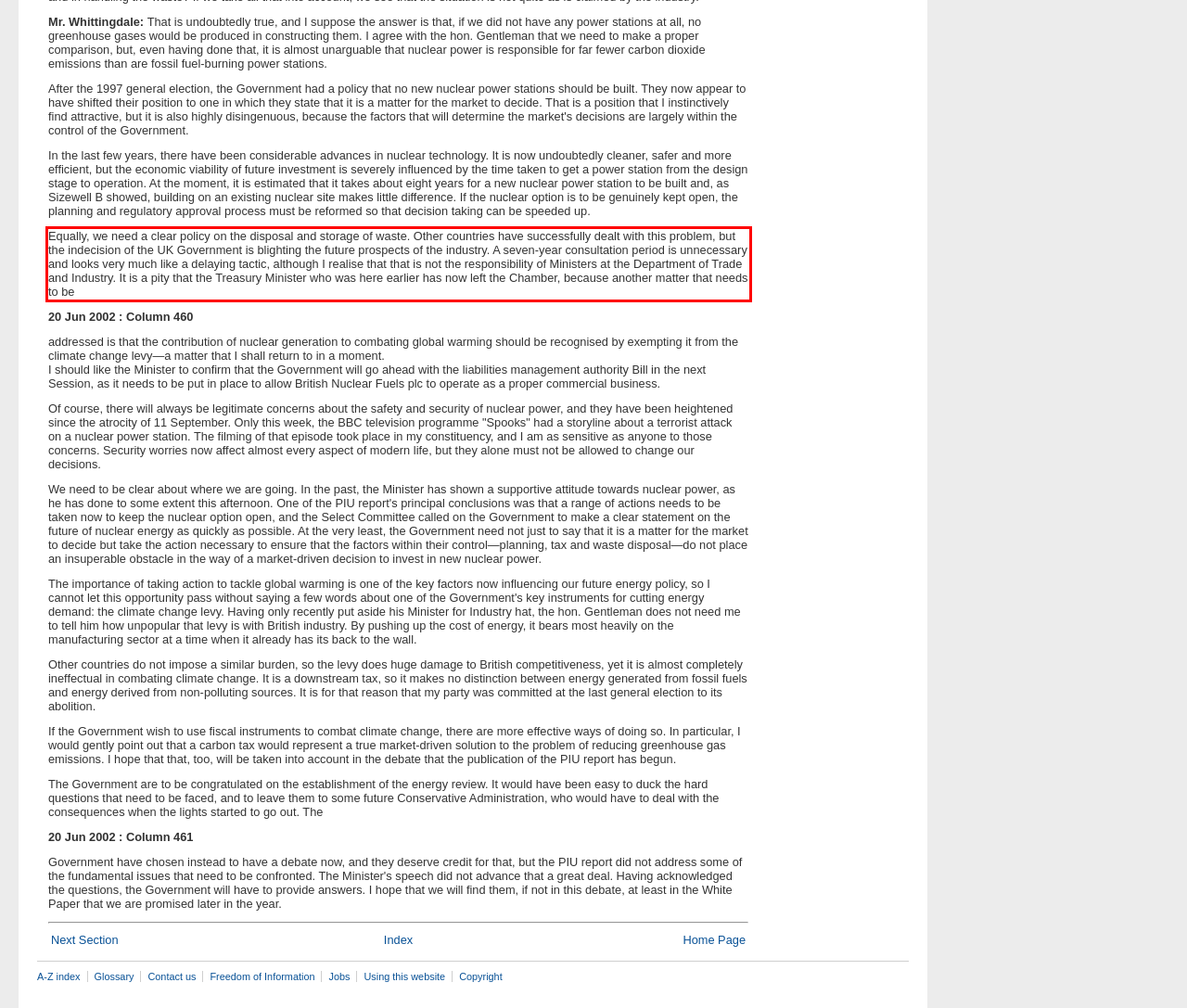Using the webpage screenshot, recognize and capture the text within the red bounding box.

Equally, we need a clear policy on the disposal and storage of waste. Other countries have successfully dealt with this problem, but the indecision of the UK Government is blighting the future prospects of the industry. A seven-year consultation period is unnecessary and looks very much like a delaying tactic, although I realise that that is not the responsibility of Ministers at the Department of Trade and Industry. It is a pity that the Treasury Minister who was here earlier has now left the Chamber, because another matter that needs to be